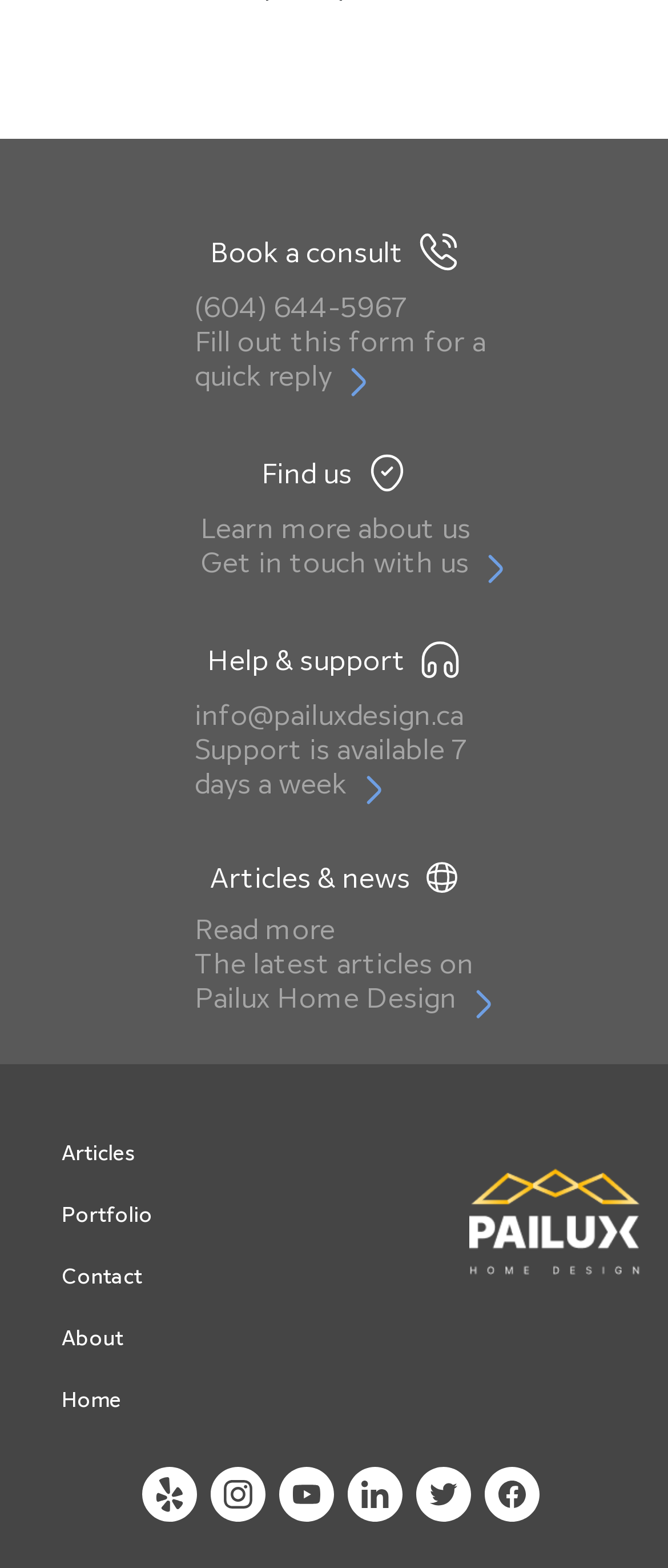Please find and report the bounding box coordinates of the element to click in order to perform the following action: "Get support". The coordinates should be expressed as four float numbers between 0 and 1, in the format [left, top, right, bottom].

[0.291, 0.445, 0.778, 0.516]